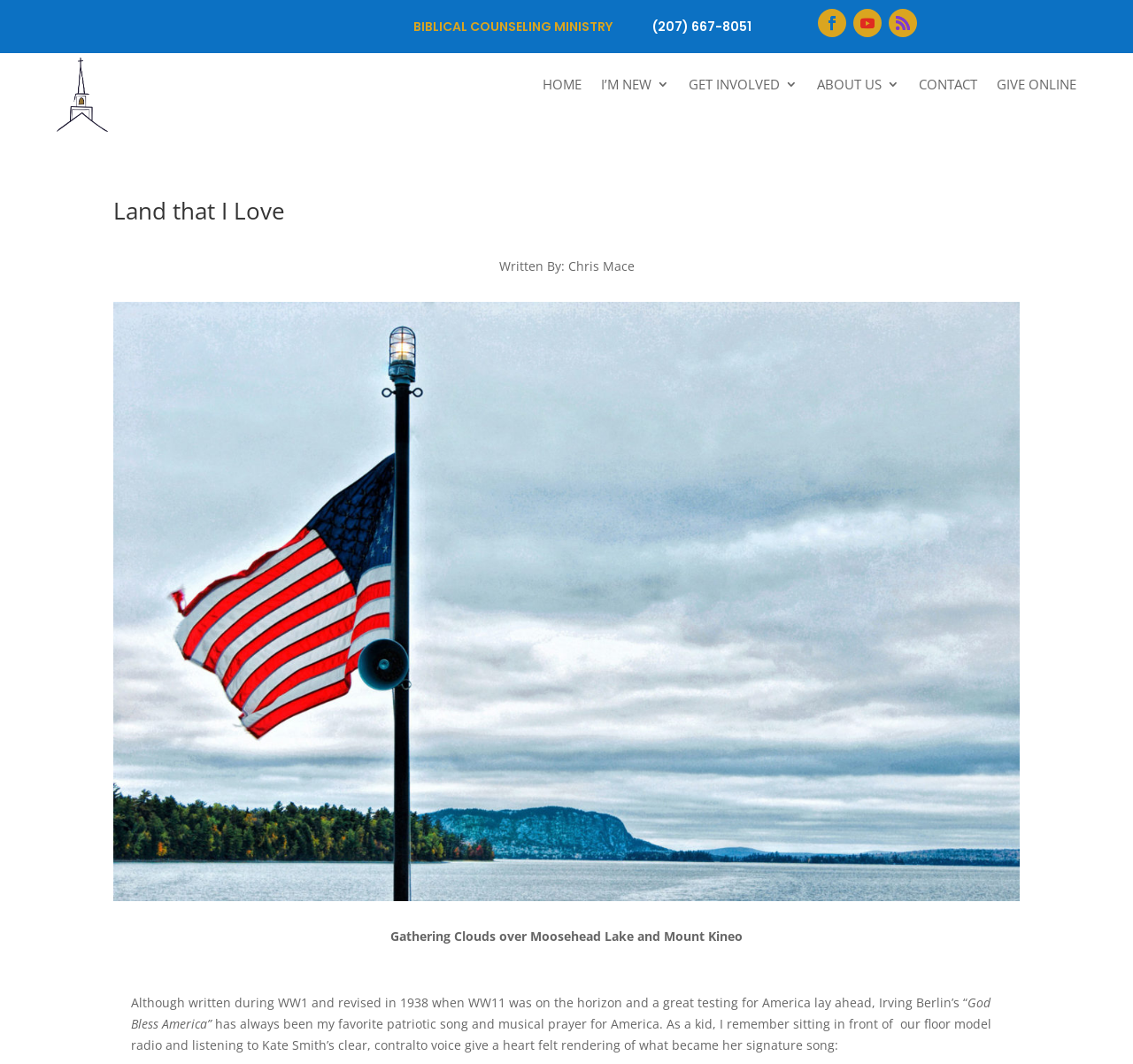Please identify the bounding box coordinates of the element I should click to complete this instruction: 'Go to HOME'. The coordinates should be given as four float numbers between 0 and 1, like this: [left, top, right, bottom].

[0.479, 0.073, 0.513, 0.091]